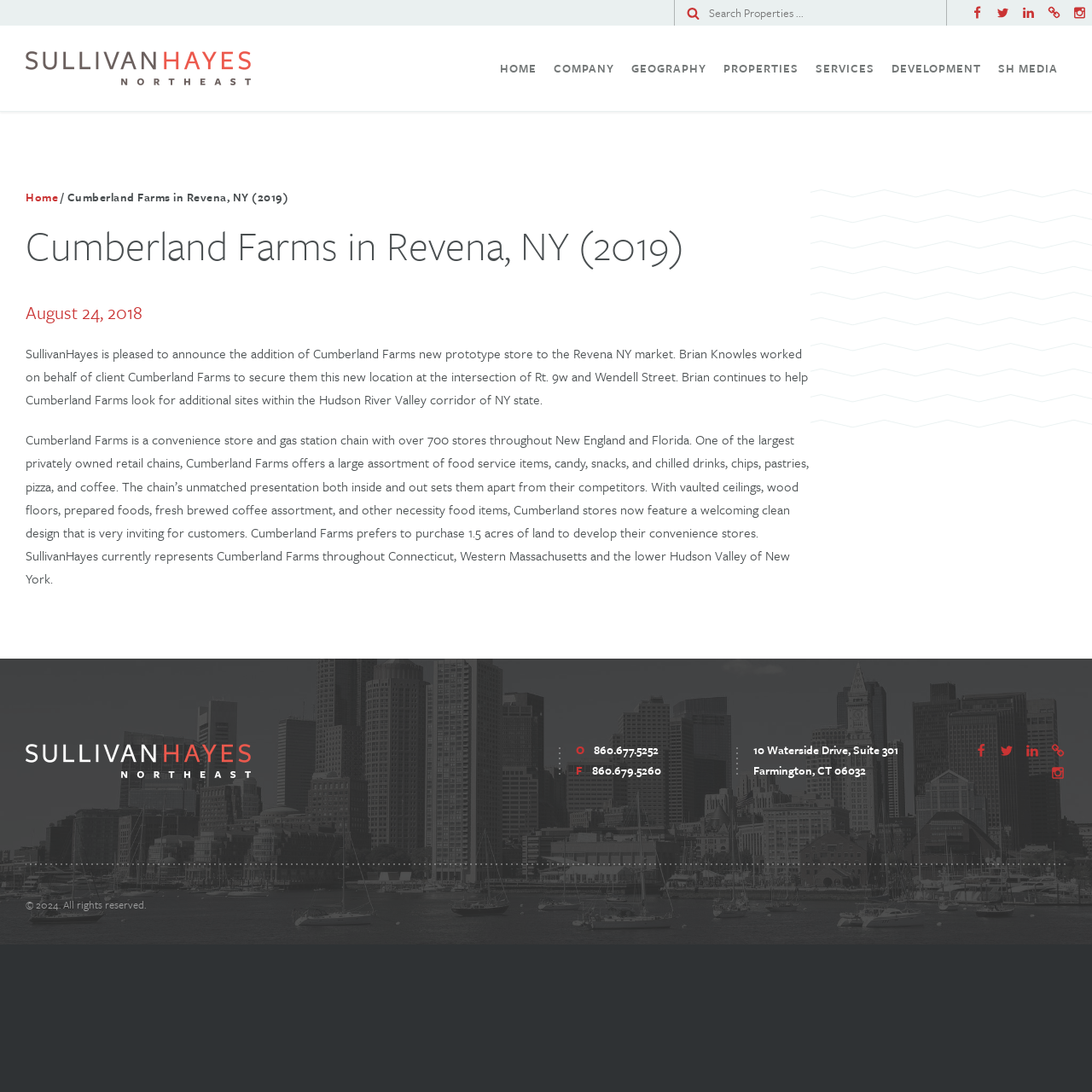What is the name of the convenience store chain mentioned on the webpage?
Using the information from the image, give a concise answer in one word or a short phrase.

Cumberland Farms